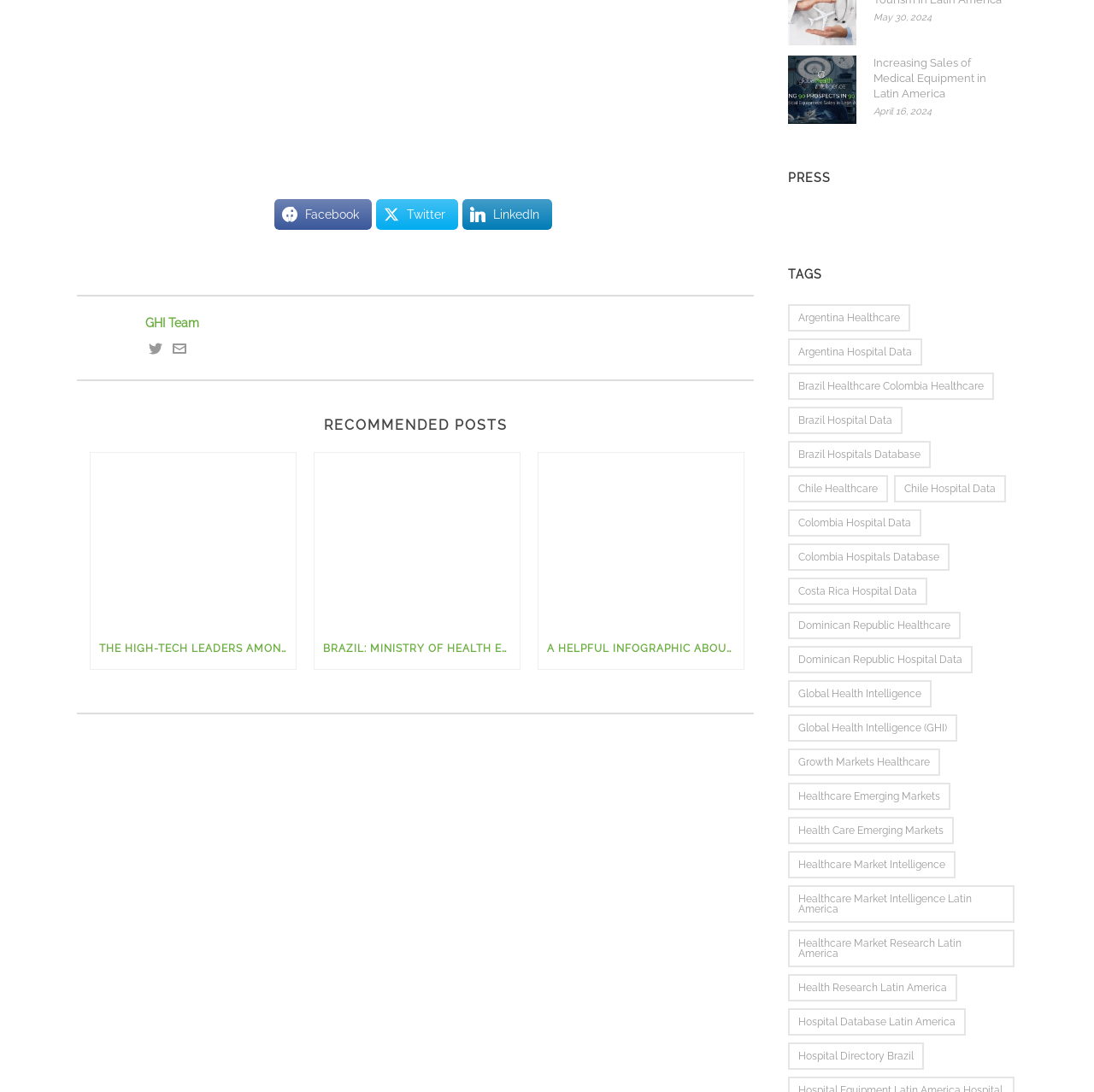What is the social media platform with the link 'a Facebook'?
Examine the image and give a concise answer in one word or a short phrase.

Facebook